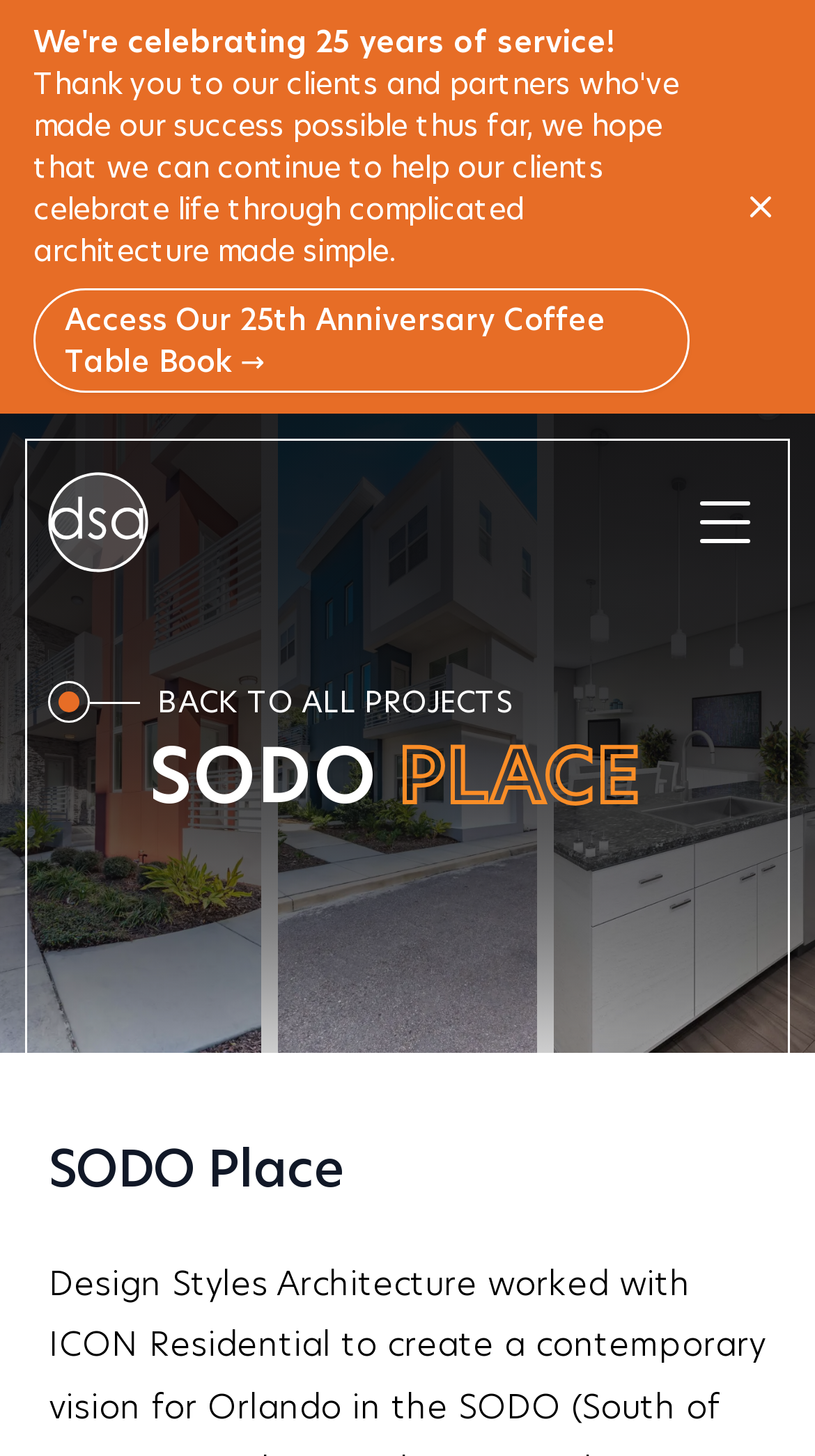How many buttons are on the page?
Refer to the screenshot and answer in one word or phrase.

2